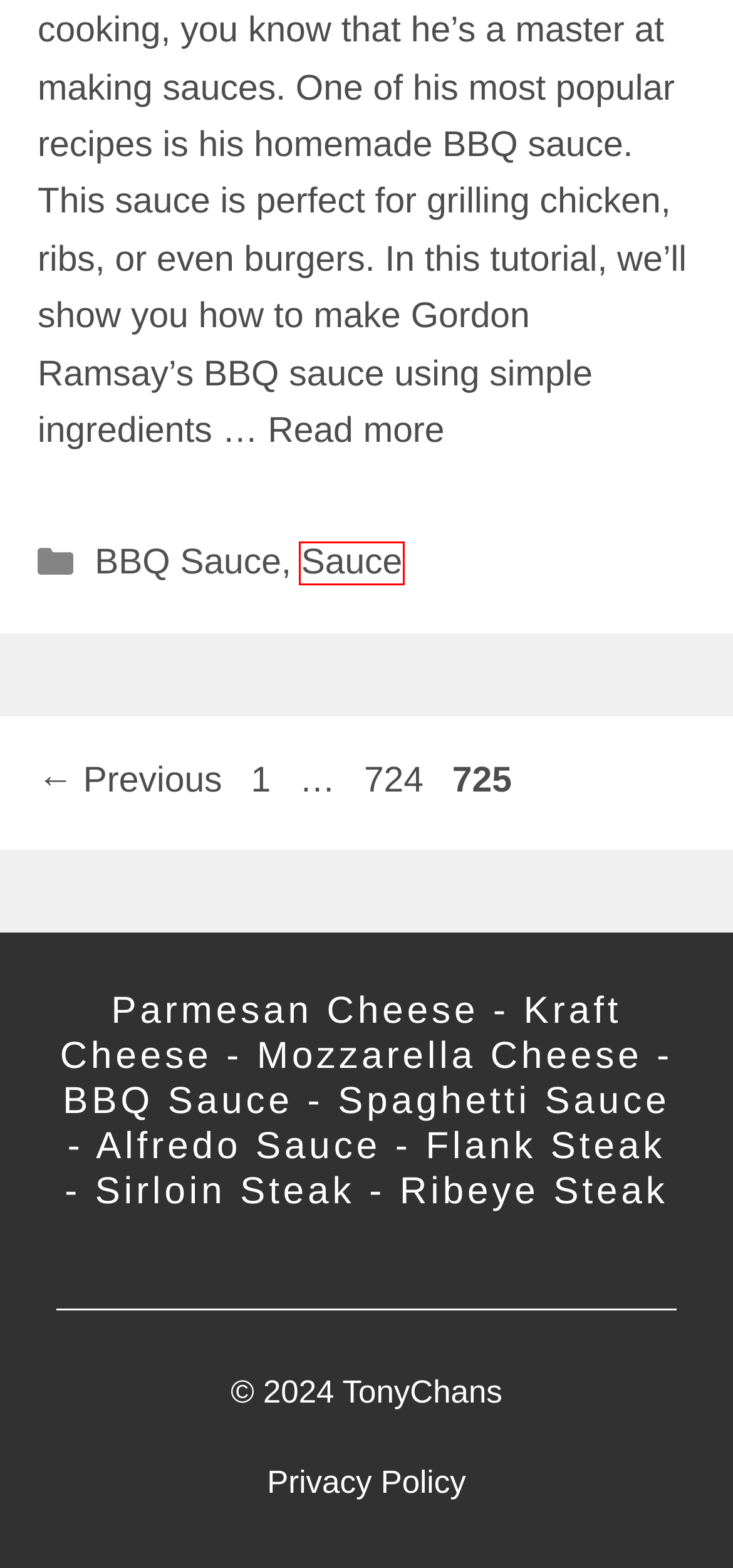Examine the screenshot of the webpage, noting the red bounding box around a UI element. Pick the webpage description that best matches the new page after the element in the red bounding box is clicked. Here are the candidates:
A. Spaghetti Sauce Archives - TonyChans
B. Ribeye Steak Archives - TonyChans
C. Sirloin Steak Archives - TonyChans
D. Parmesan Cheese Archives - TonyChans
E. Privacy Policy - TonyChans
F. Flank Steak Archives - TonyChans
G. Sauce Archives - TonyChans
H. BBQ Sauce Archives - TonyChans

G